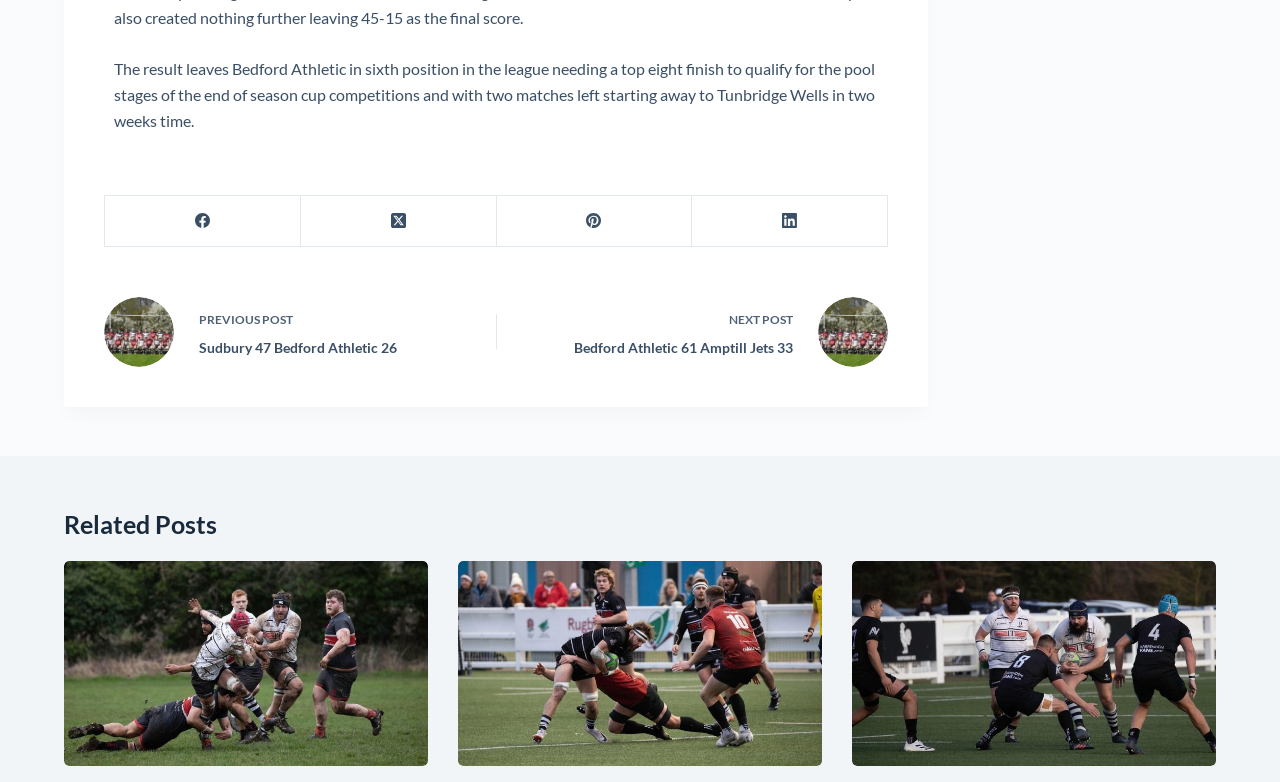Determine the bounding box coordinates of the clickable element to achieve the following action: 'View previous post'. Provide the coordinates as four float values between 0 and 1, formatted as [left, top, right, bottom].

[0.081, 0.379, 0.363, 0.469]